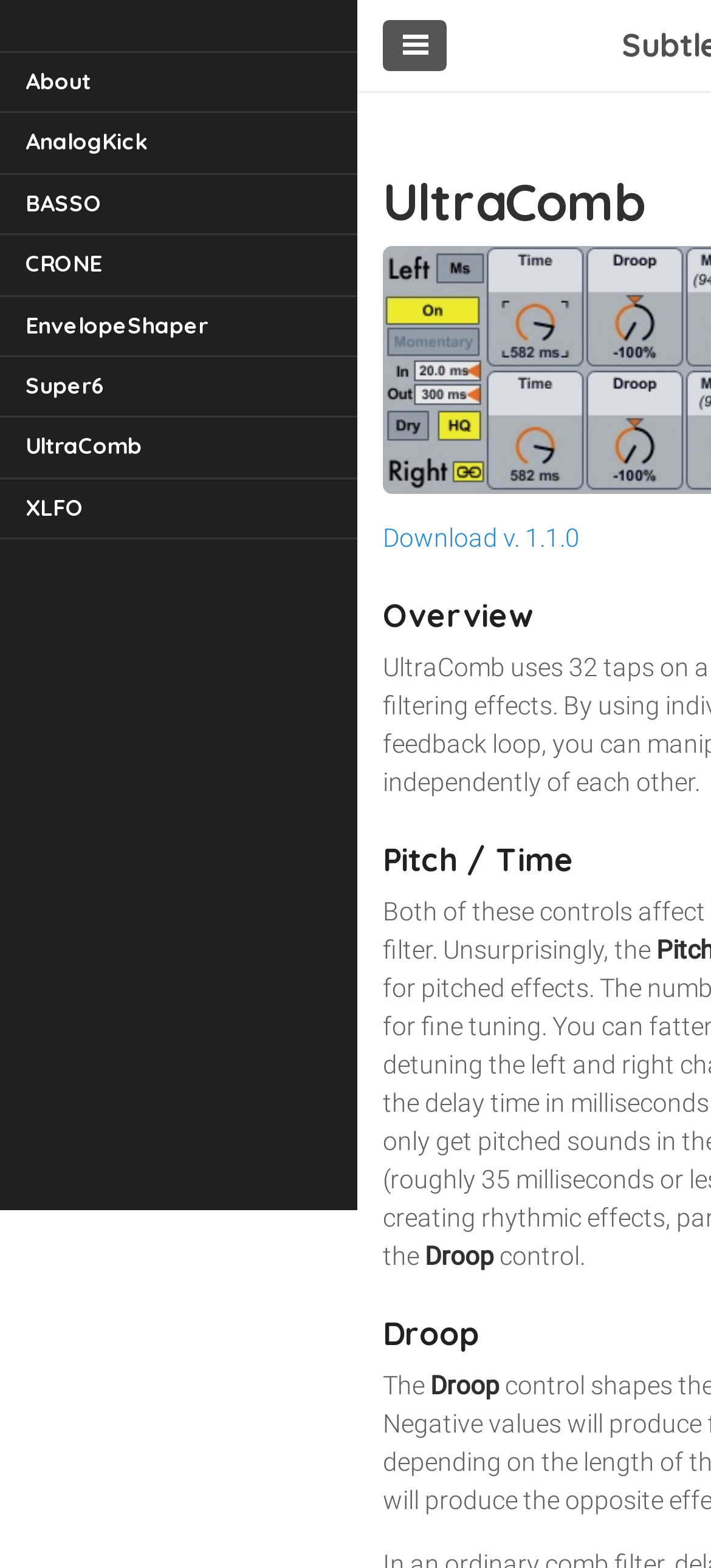Find the bounding box coordinates of the element's region that should be clicked in order to follow the given instruction: "Explore the article about AfDB strengthening transition states’ capacity". The coordinates should consist of four float numbers between 0 and 1, i.e., [left, top, right, bottom].

None